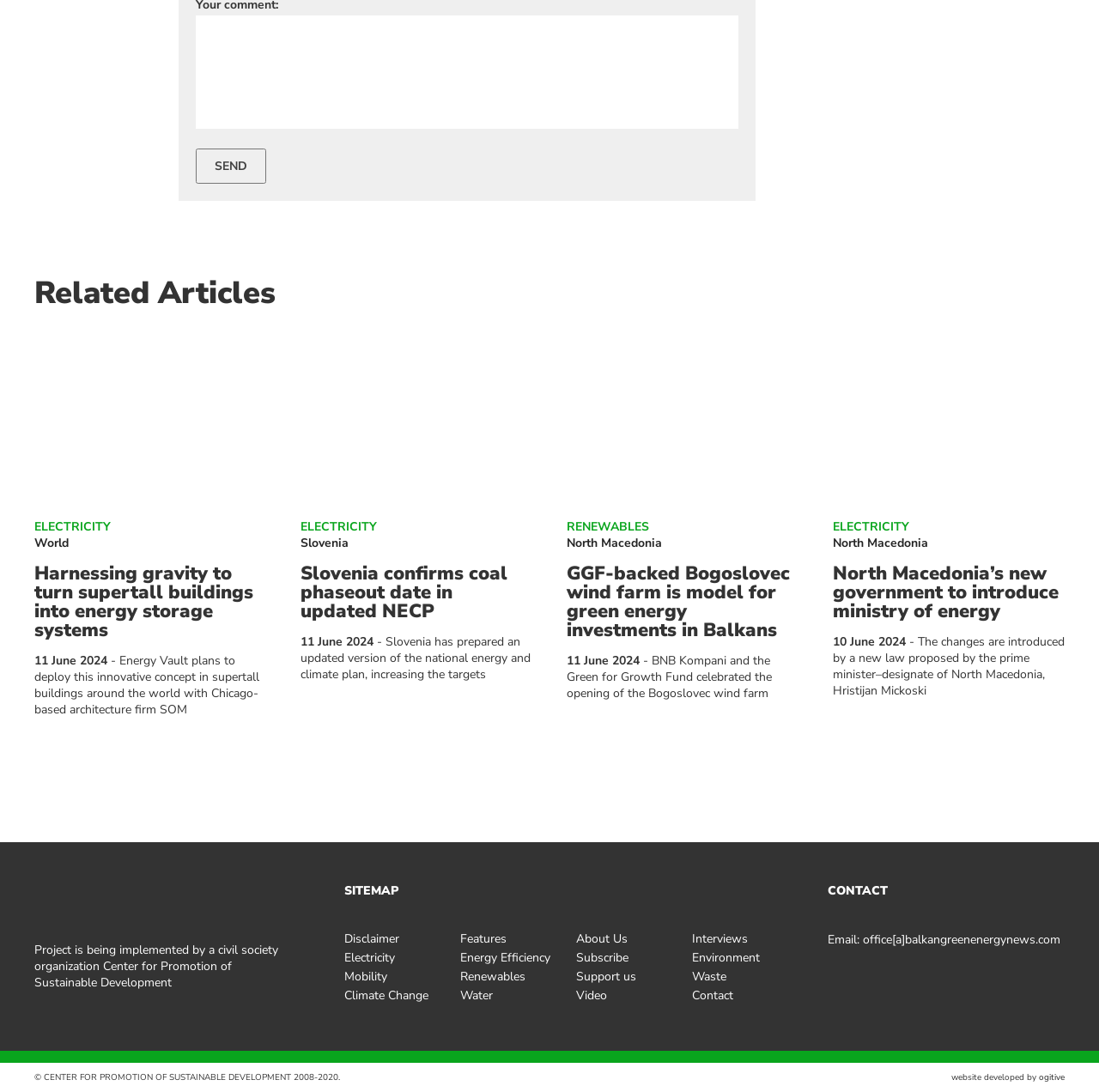Based on the element description, predict the bounding box coordinates (top-left x, top-left y, bottom-right x, bottom-right y) for the UI element in the screenshot: Energy Efficiency

[0.419, 0.869, 0.501, 0.884]